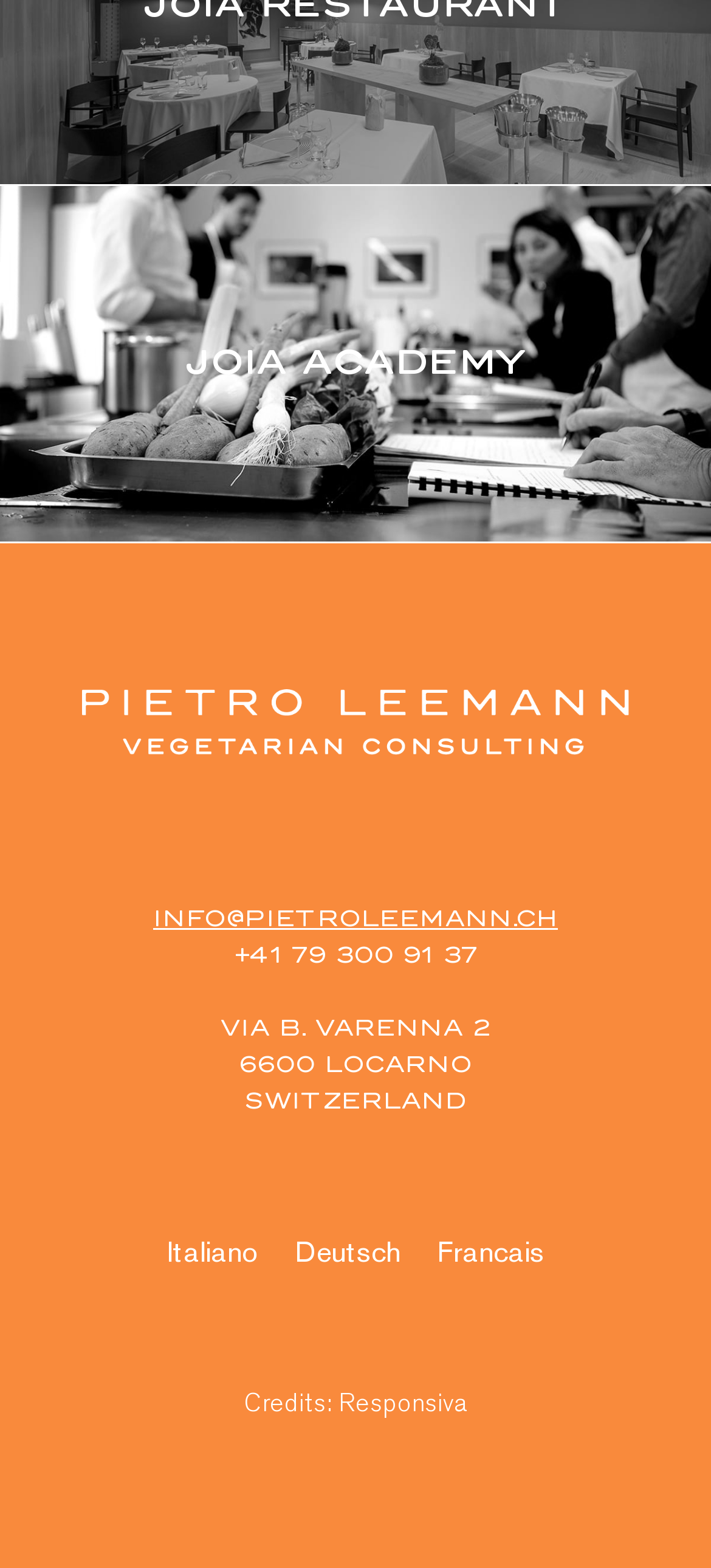What is the location of the academy?
Look at the image and provide a short answer using one word or a phrase.

Locarno, Switzerland